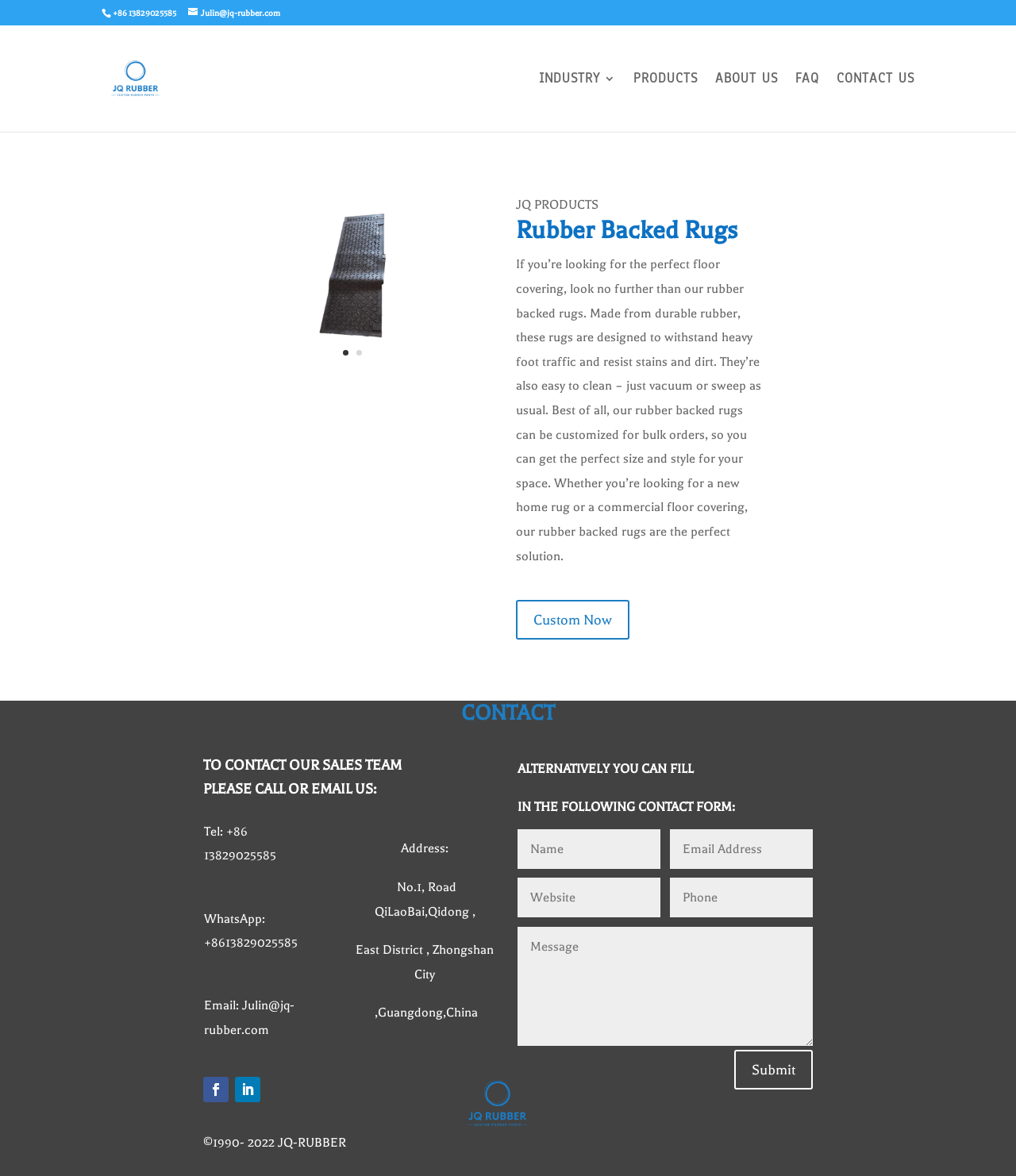Bounding box coordinates are specified in the format (top-left x, top-left y, bottom-right x, bottom-right y). All values are floating point numbers bounded between 0 and 1. Please provide the bounding box coordinate of the region this sentence describes: name="et_pb_contact_email_0" placeholder="Email Address"

[0.659, 0.668, 0.8, 0.701]